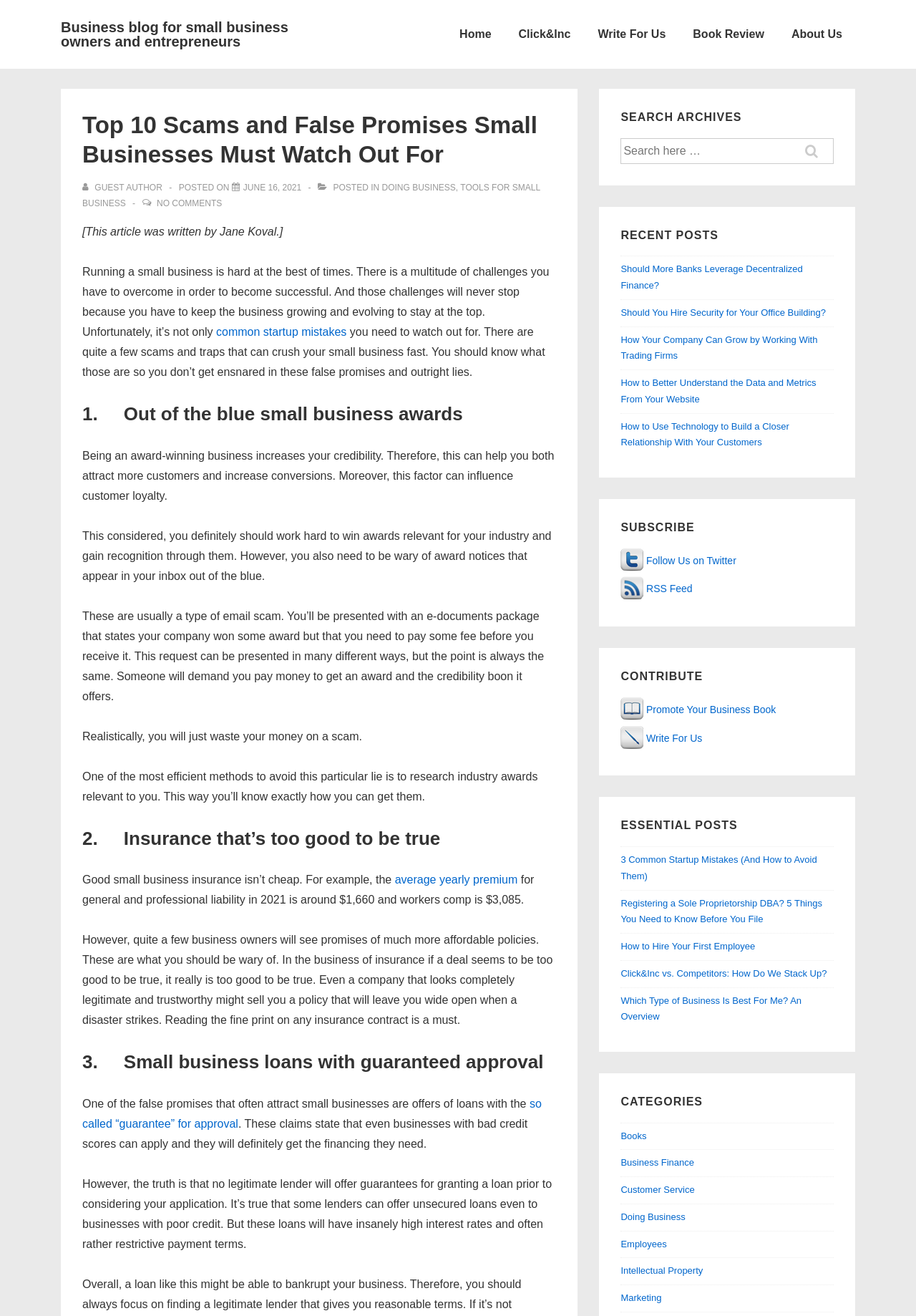How many links are there in the 'Recent Posts' section?
Provide a short answer using one word or a brief phrase based on the image.

5